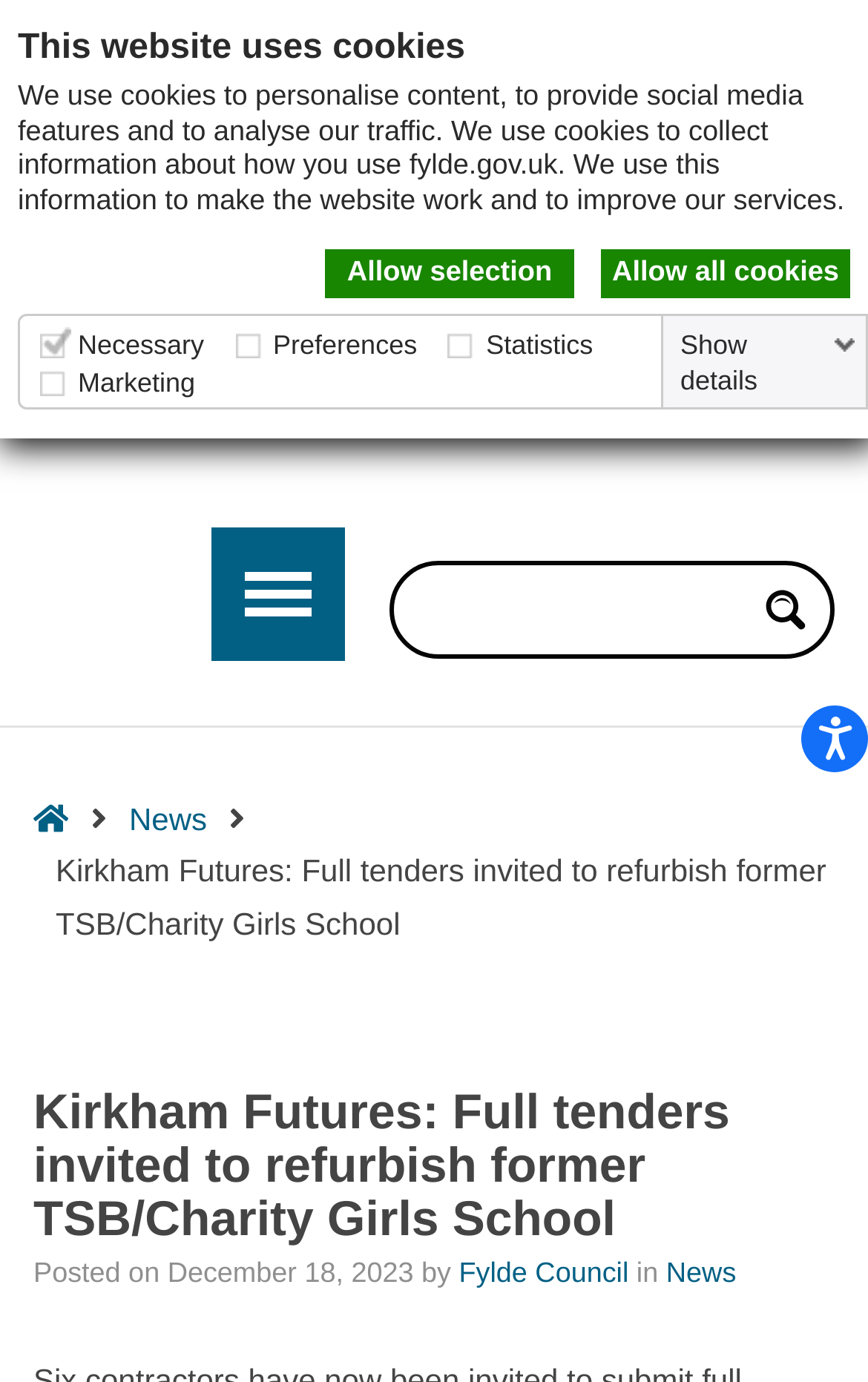How many contrast options are available on the webpage?
Provide an in-depth and detailed answer to the question.

The answer can be found by looking at the buttons provided for contrast options, which include 'Default contrast', 'Night contrast', 'Black and White contrast', 'Black and Yellow contrast', and 'Yellow and Black contrast'. There are 5 options in total.